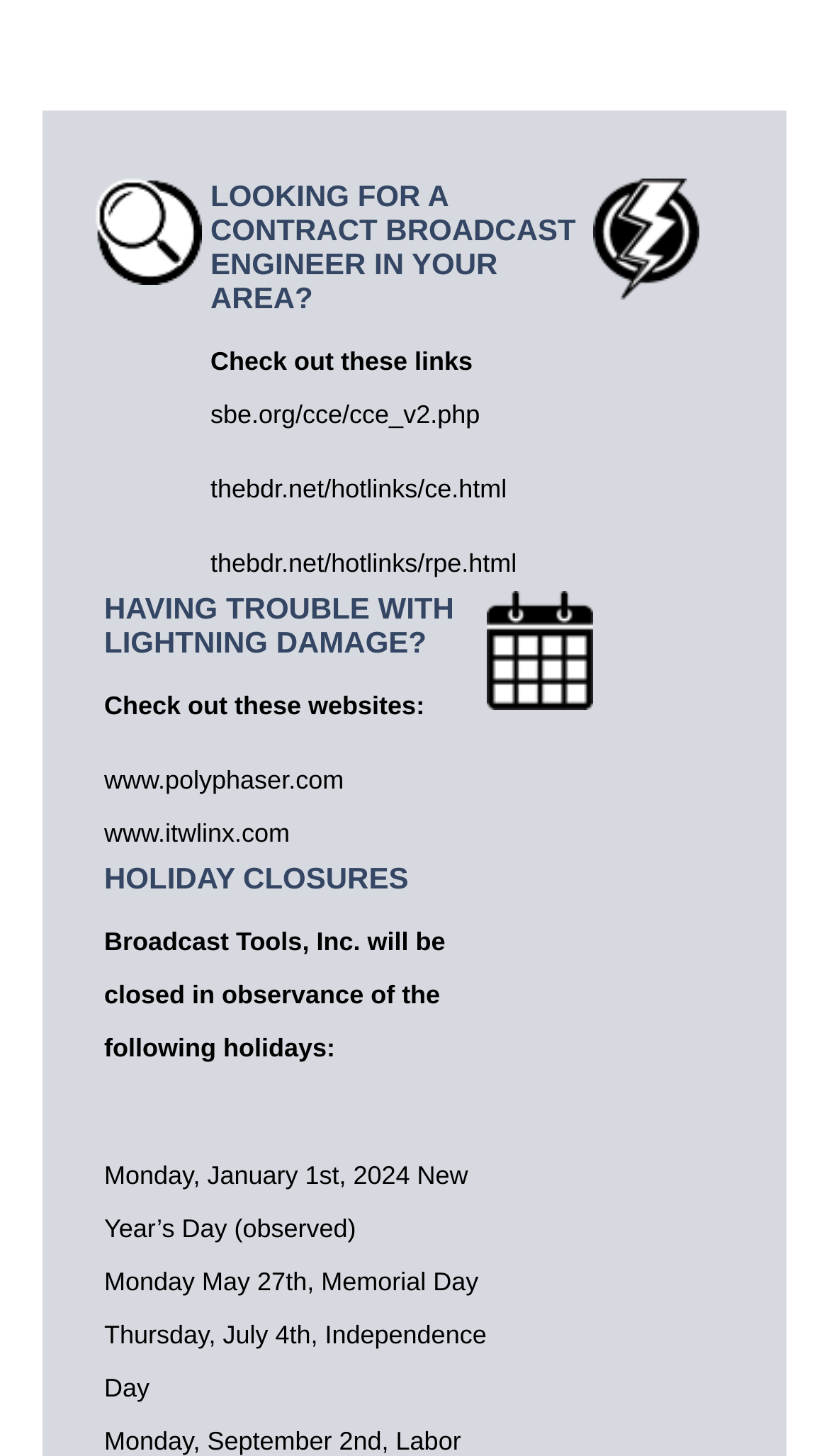Please provide a comprehensive answer to the question based on the screenshot: What is the company's holiday on January 1st, 2024?

The company's holiday on January 1st, 2024 is New Year’s Day, which is observed on this day. This information can be found in the 'HOLIDAY CLOSURES' section of the webpage.